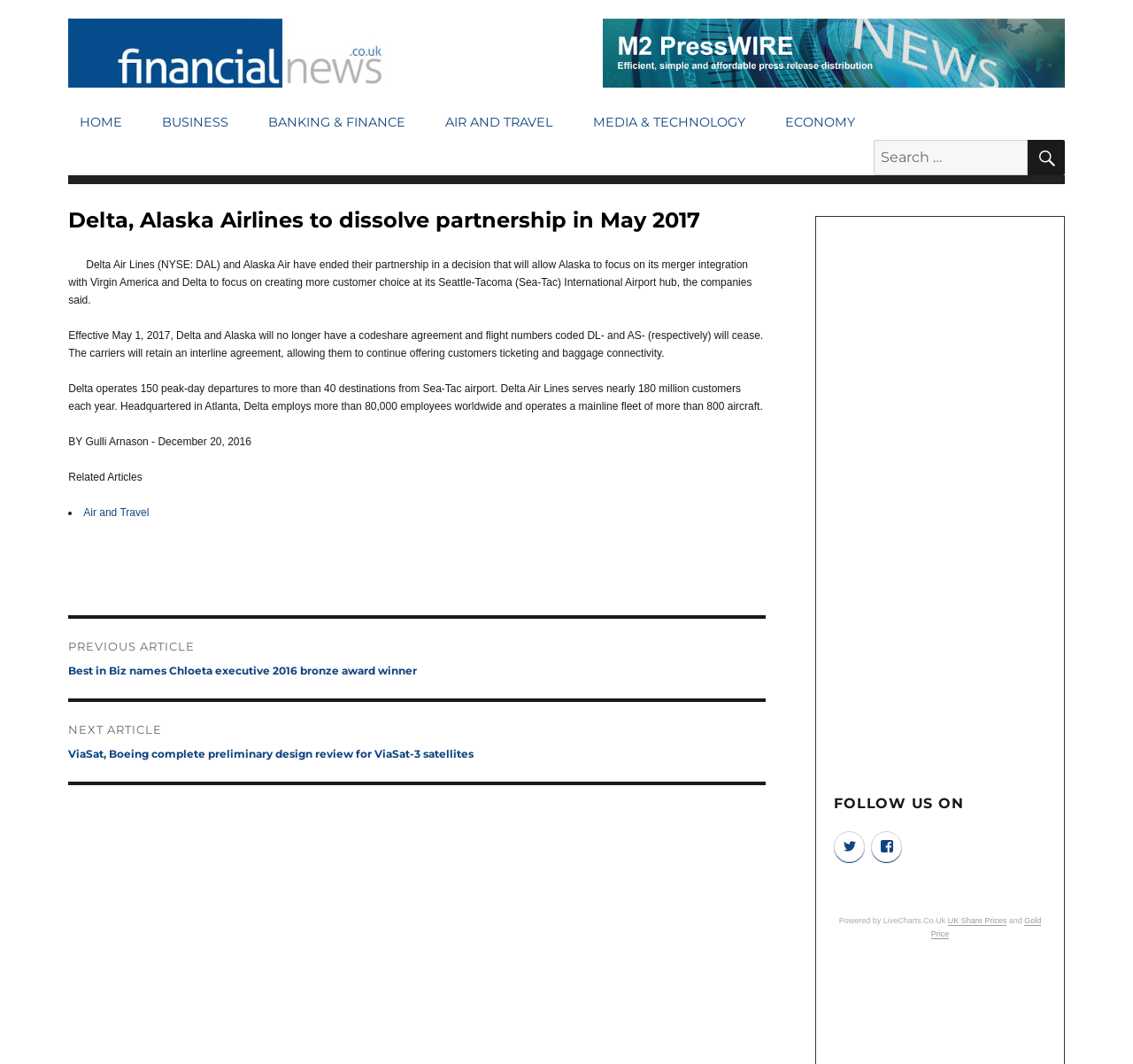Articulate a complete and detailed caption of the webpage elements.

The webpage is about financial news, specifically an article about Delta and Alaska Airlines dissolving their partnership in May 2017. At the top, there is a navigation menu with links to different sections of the website, including "HOME", "BUSINESS", "BANKING & FINANCE", "AIR AND TRAVEL", "MEDIA & TECHNOLOGY", and "ECONOMY". Next to the navigation menu, there is a search bar with a button labeled "SEARCH".

Below the navigation menu, the main article is displayed. The article has a heading that reads "Delta, Alaska Airlines to dissolve partnership in May 2017" and is accompanied by a small image. The article text is divided into several paragraphs, which provide details about the partnership dissolution, including the effective date and the impact on customers.

To the right of the article, there is a section with related articles, marked by a bullet point and a link to "Air and Travel". Below the article, there is a post navigation section with links to previous and next posts.

Further down the page, there is an advertisement iframe, followed by a section with social media links, including Twitter and Facebook. At the very bottom of the page, there is a footer section with text that reads "Powered by LiveCharts.Co.Uk" and links to "UK Share Prices" and "Gold Price".